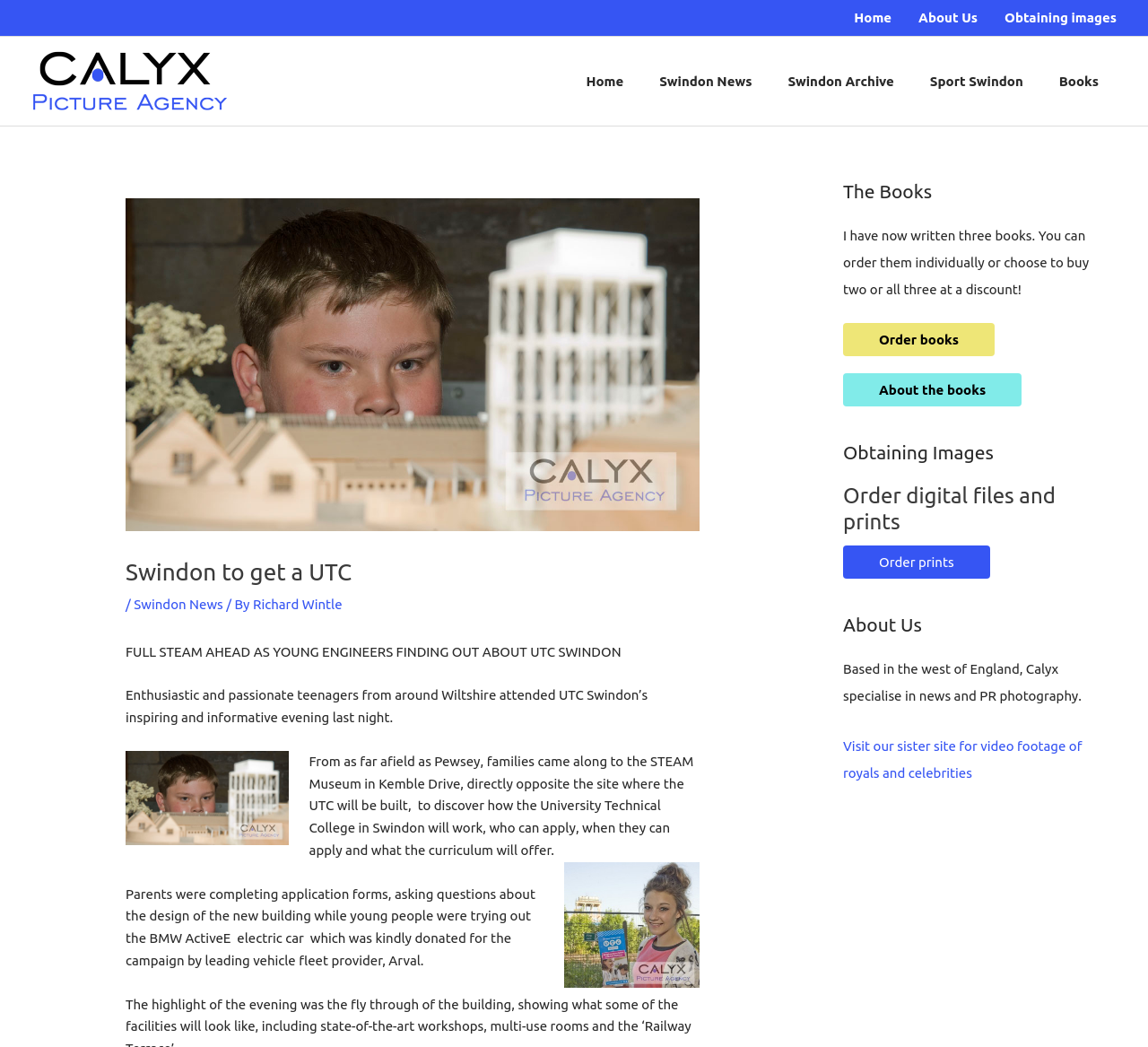Locate the bounding box coordinates of the element to click to perform the following action: 'Visit About Us'. The coordinates should be given as four float values between 0 and 1, in the form of [left, top, right, bottom].

[0.788, 0.0, 0.863, 0.034]